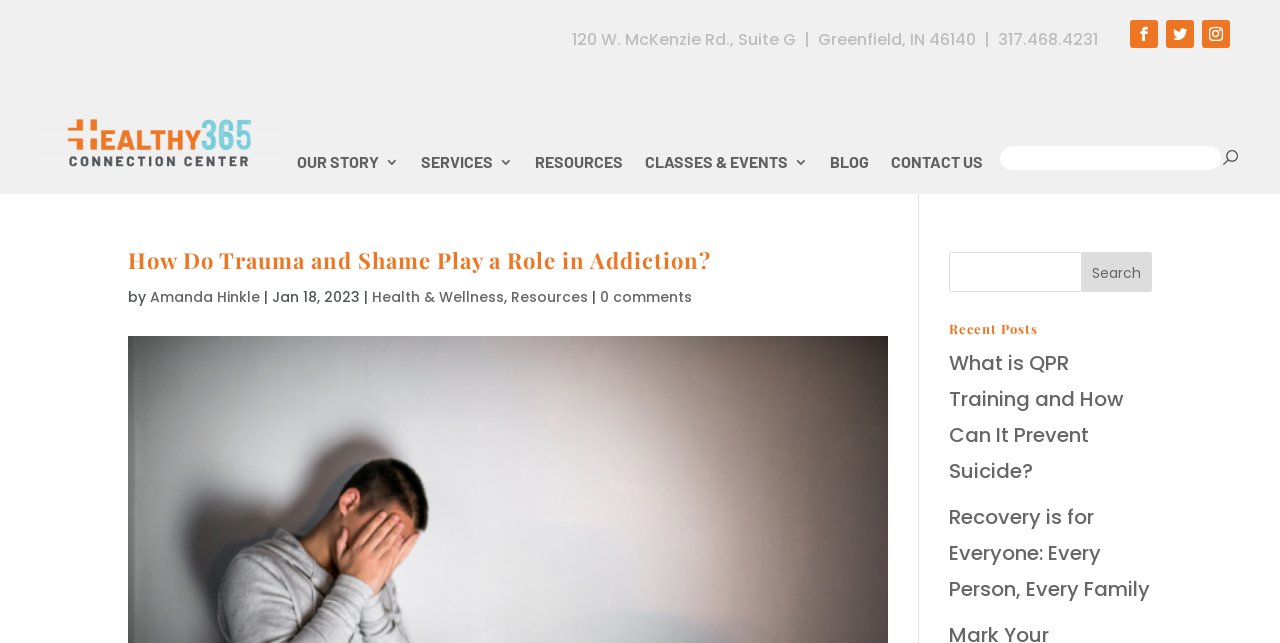Find the bounding box coordinates of the area that needs to be clicked in order to achieve the following instruction: "Contact us for more information". The coordinates should be specified as four float numbers between 0 and 1, i.e., [left, top, right, bottom].

[0.696, 0.241, 0.768, 0.278]